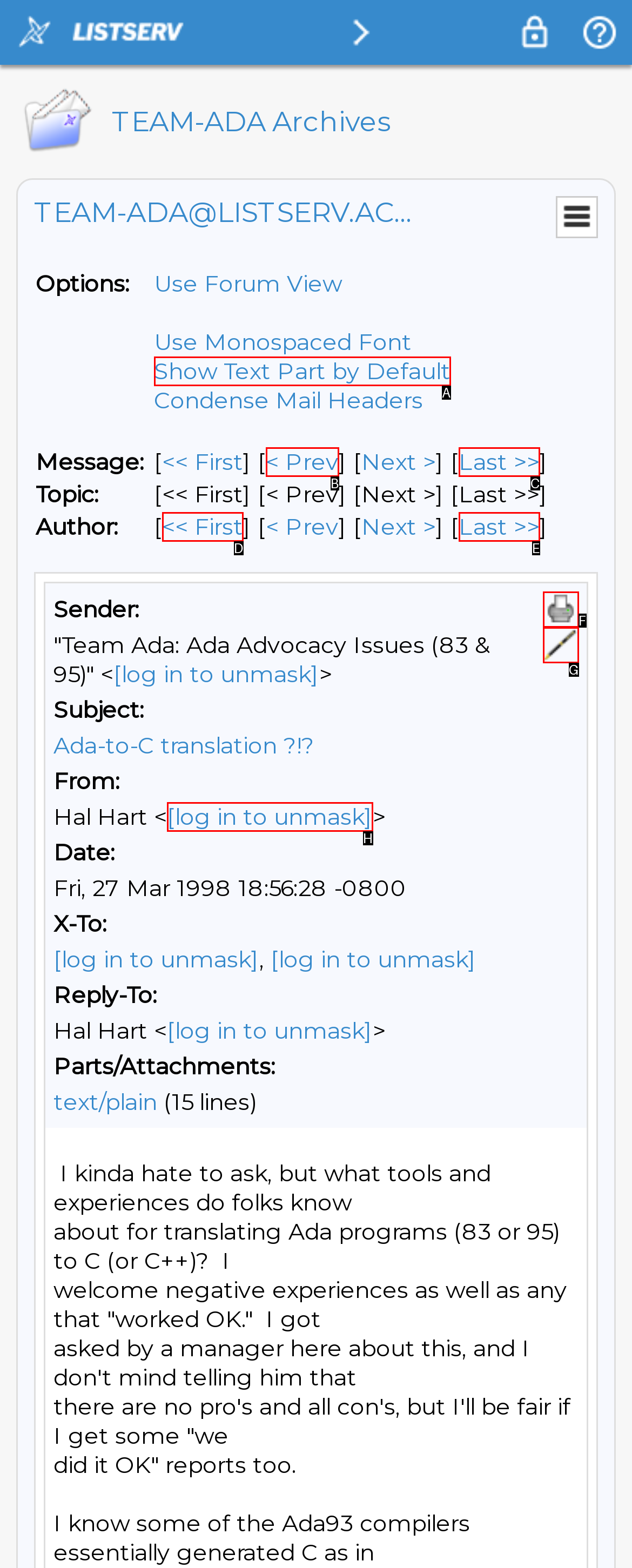Select the letter of the HTML element that best fits the description: Show Text Part by Default
Answer with the corresponding letter from the provided choices.

A